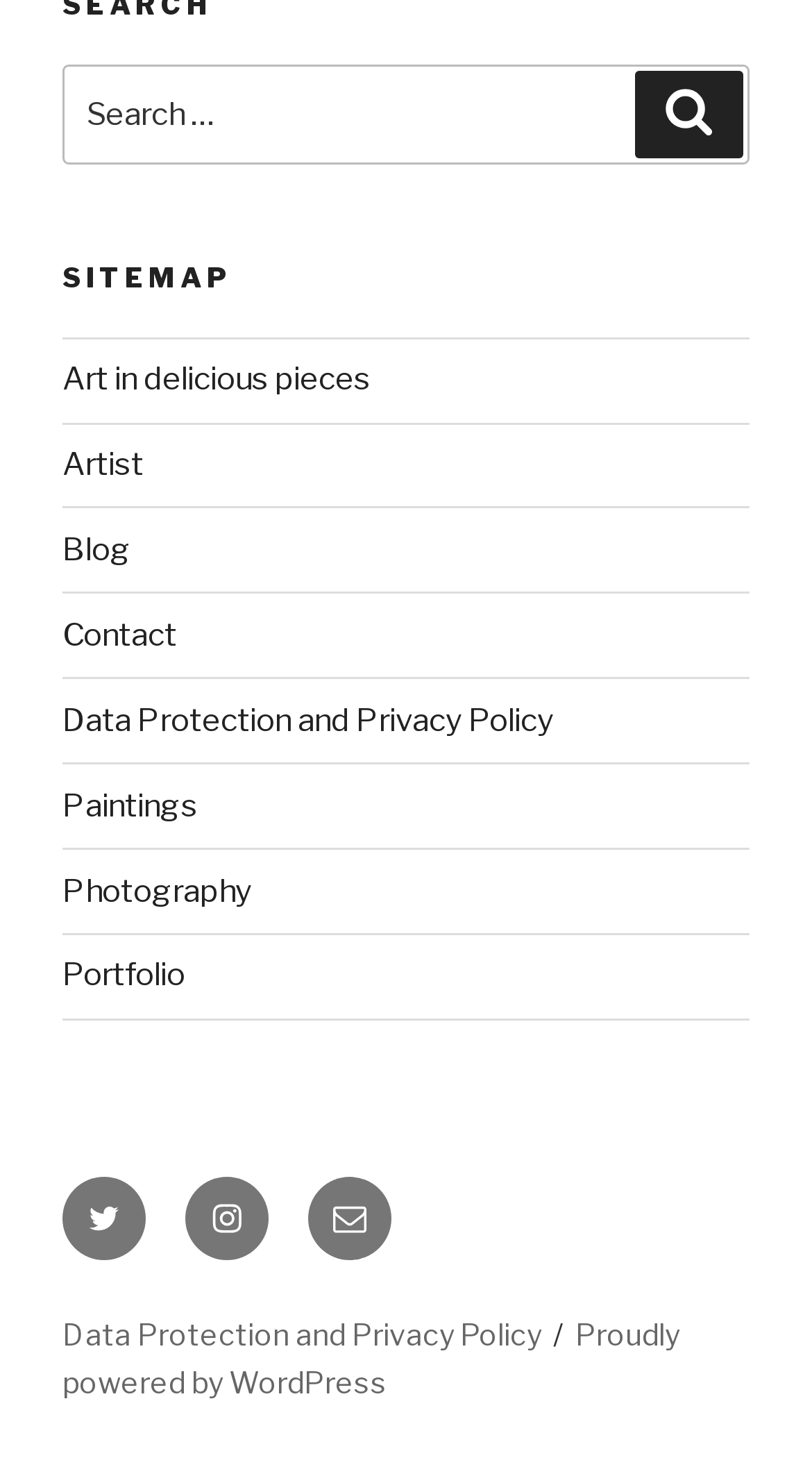Please locate the bounding box coordinates of the element that should be clicked to complete the given instruction: "Open the Facebook page".

None